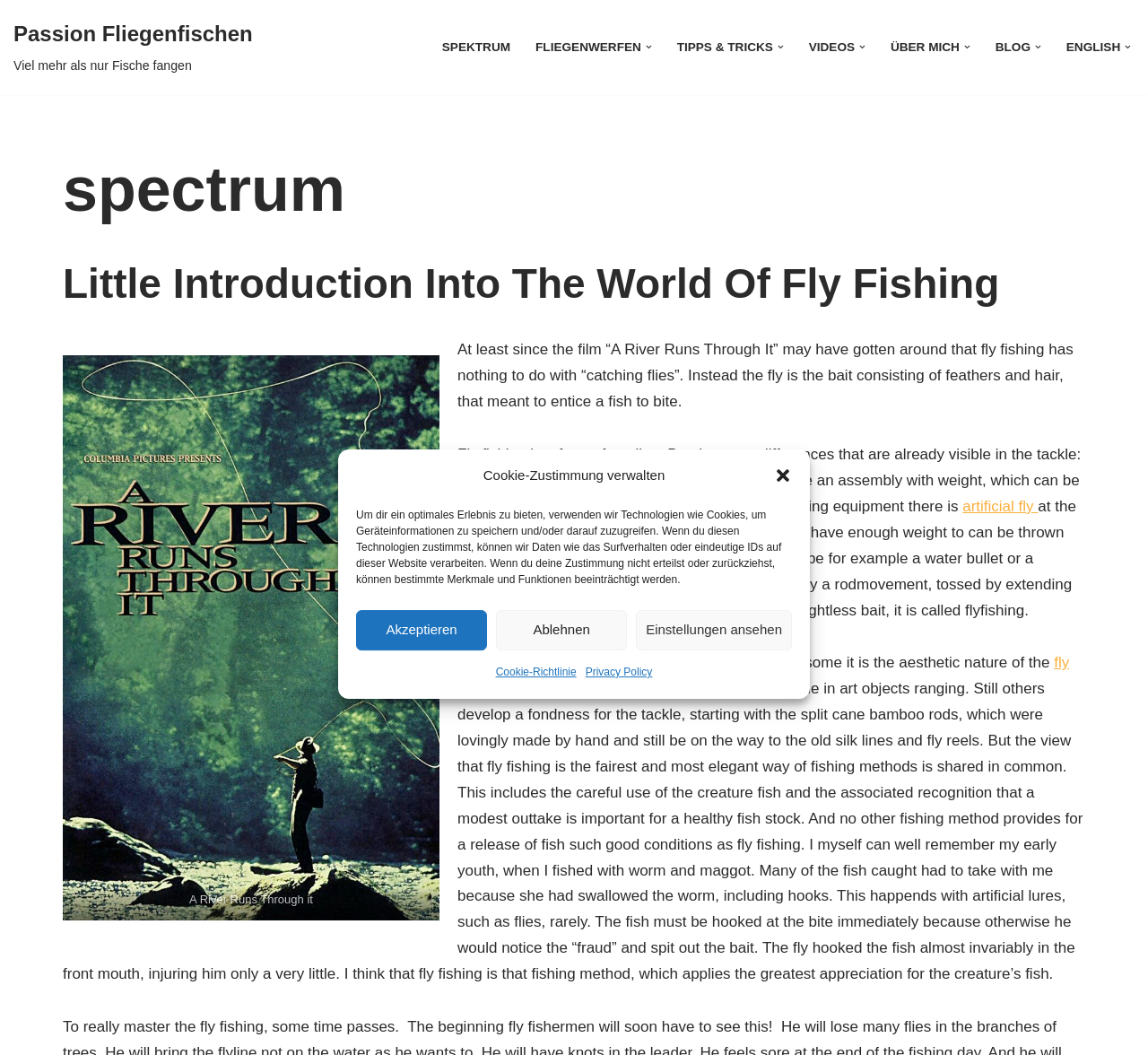Locate the bounding box coordinates of the clickable element to fulfill the following instruction: "Read the 'Little Introduction Into The World Of Fly Fishing' heading". Provide the coordinates as four float numbers between 0 and 1 in the format [left, top, right, bottom].

[0.055, 0.244, 0.945, 0.295]